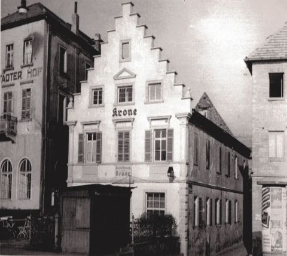Analyze the image and describe all key details you can observe.

The image depicts the historic Hotel Krone, characterized by its distinctive architecture and charming facade. The building features a gabled roof typical of traditional European styles, with the name "Krone" prominently displayed. Surrounding structures are visible, hinting at a lively atmosphere. This photograph captures the essence of the hotel, which has hosted notable personalities throughout its history, including significant figures like Johann Wolfgang von Goethe. The image is part of a sequence showcasing the hotel's evolution over the years, reflecting its enduring presence in the community.